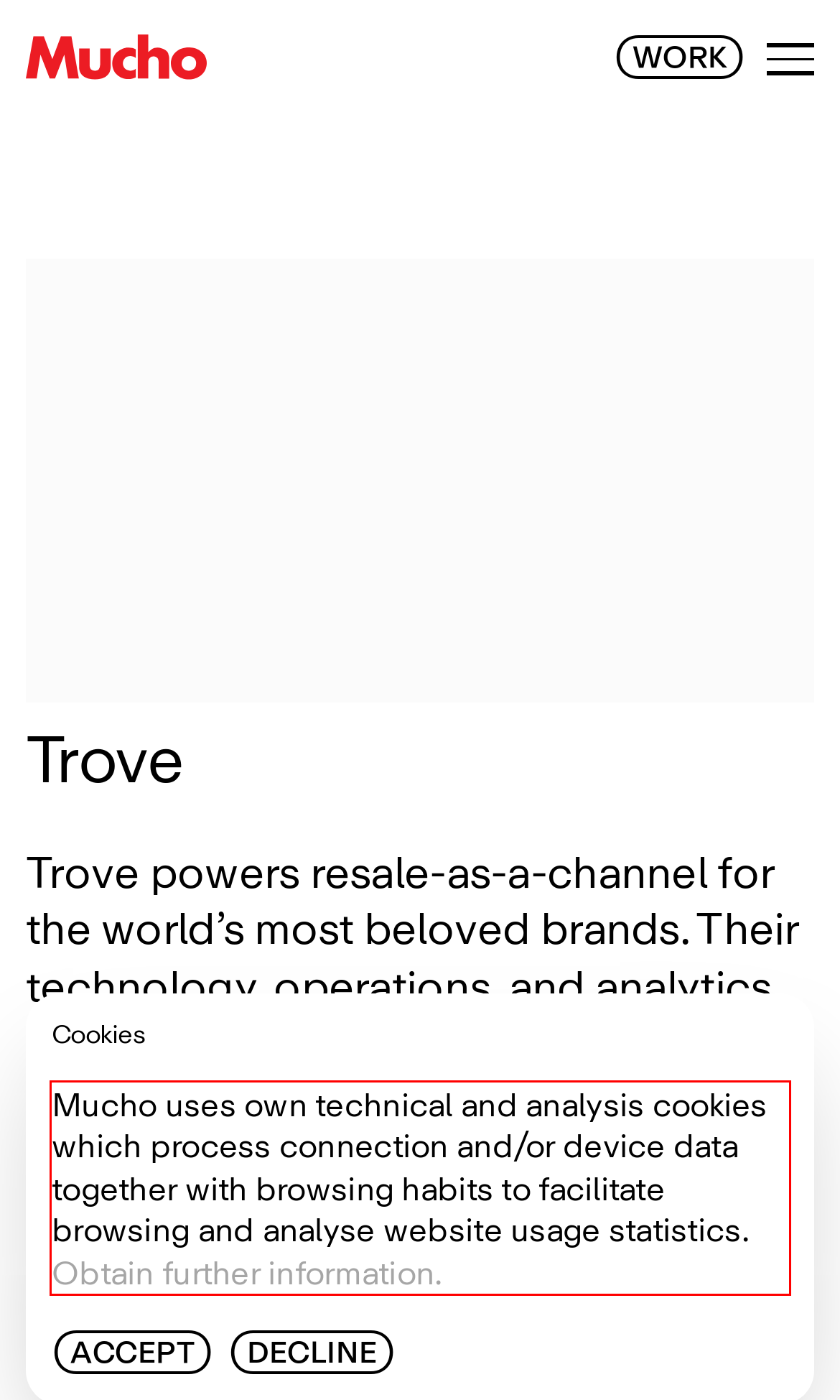Given a screenshot of a webpage, locate the red bounding box and extract the text it encloses.

Mucho uses own technical and analysis cookies which process connection and/or device data together with browsing habits to facilitate browsing and analyse website usage statistics. Obtain further information.